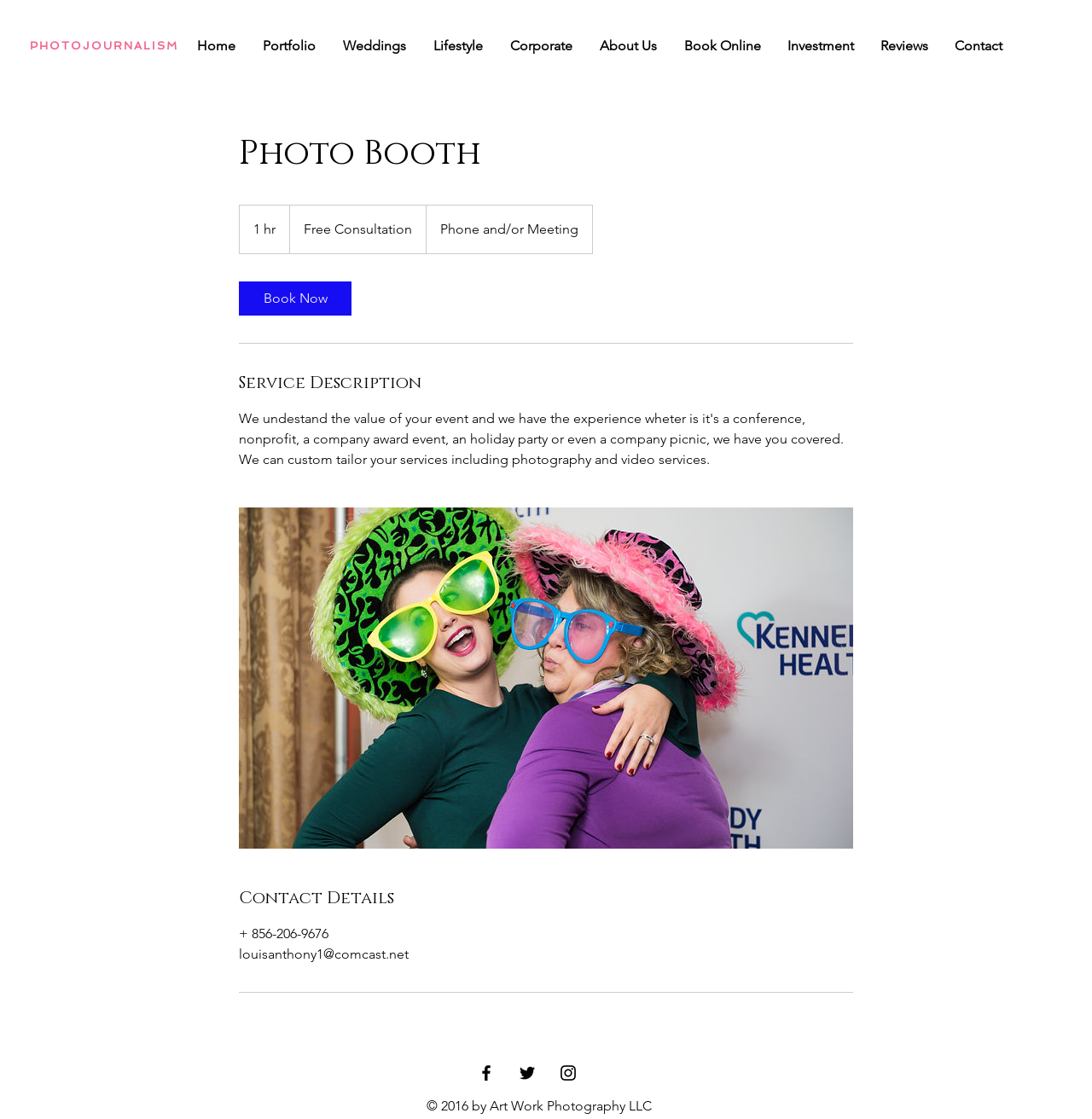Using the element description: "About Us", determine the bounding box coordinates for the specified UI element. The coordinates should be four float numbers between 0 and 1, [left, top, right, bottom].

[0.537, 0.021, 0.614, 0.062]